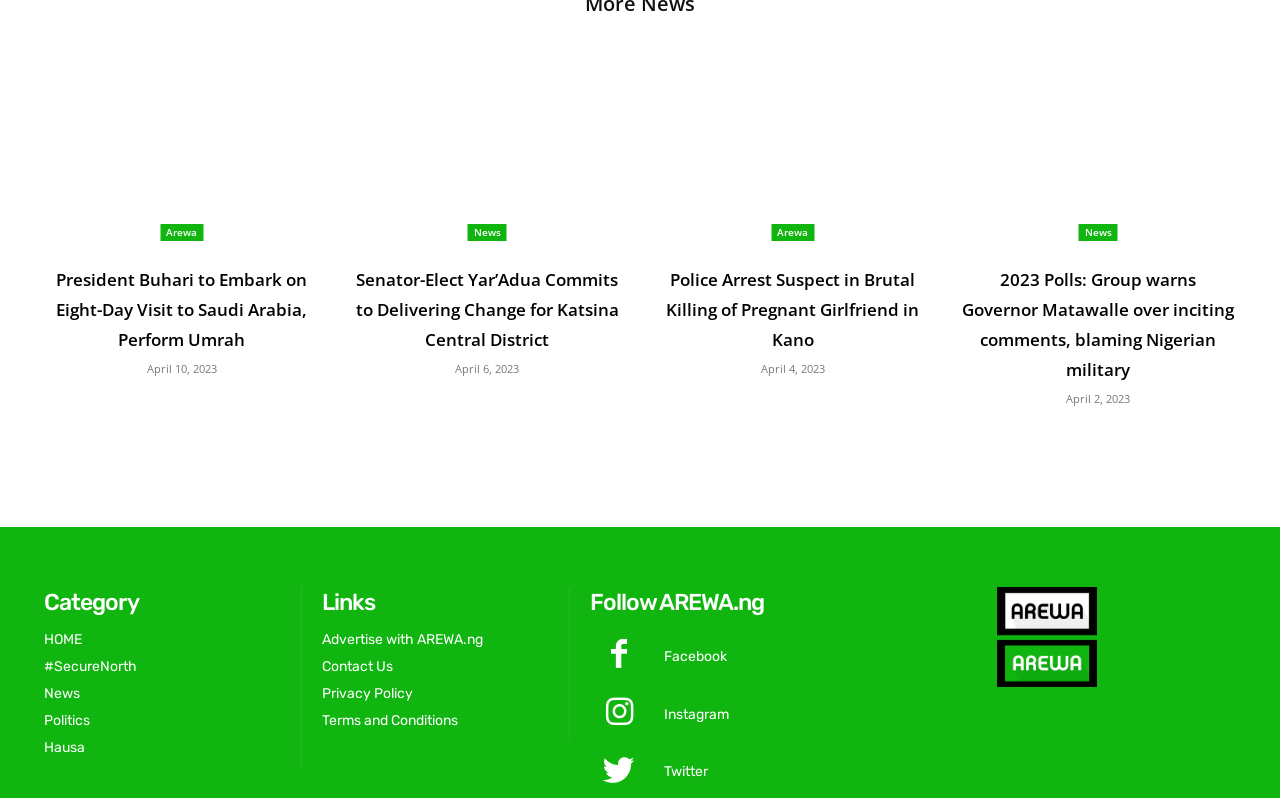Determine the bounding box coordinates of the clickable region to follow the instruction: "View news articles".

[0.365, 0.281, 0.396, 0.303]